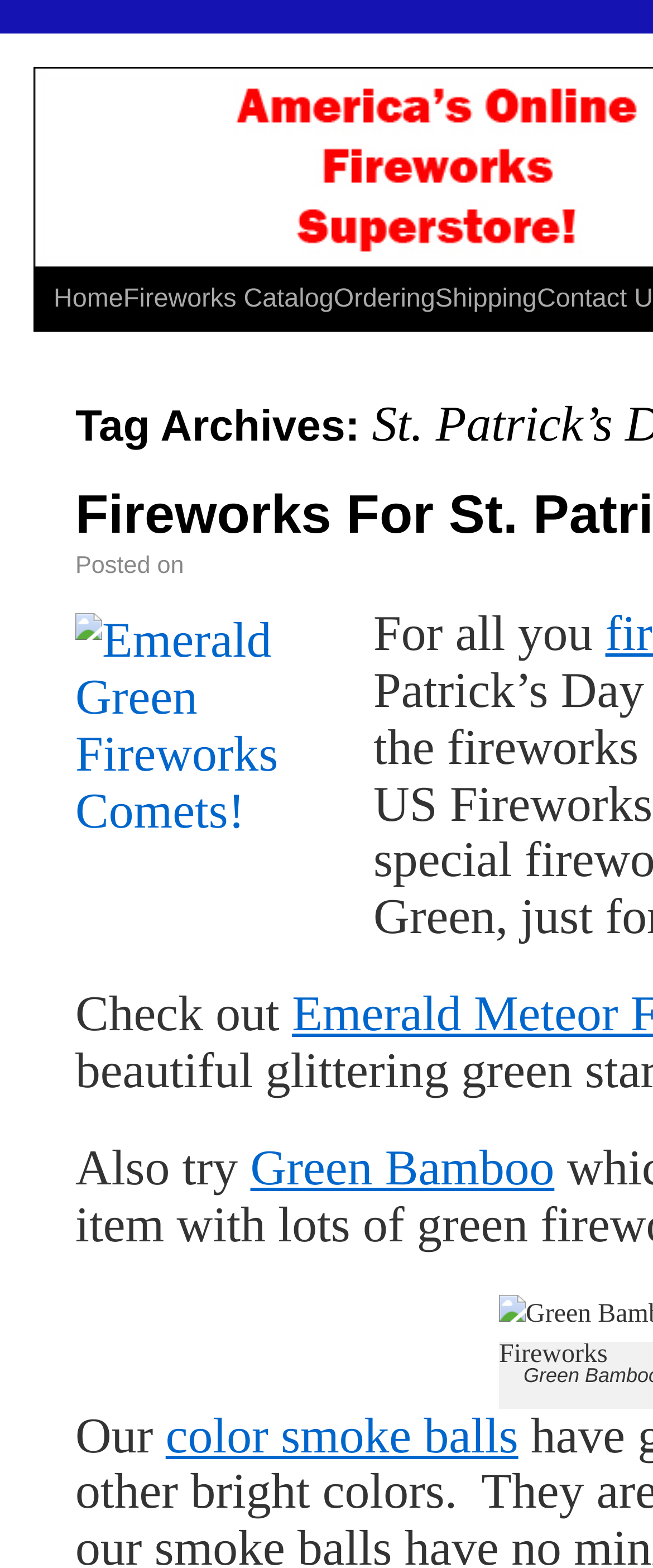Identify the bounding box coordinates of the element to click to follow this instruction: 'explore color smoke balls'. Ensure the coordinates are four float values between 0 and 1, provided as [left, top, right, bottom].

[0.254, 0.898, 0.794, 0.933]